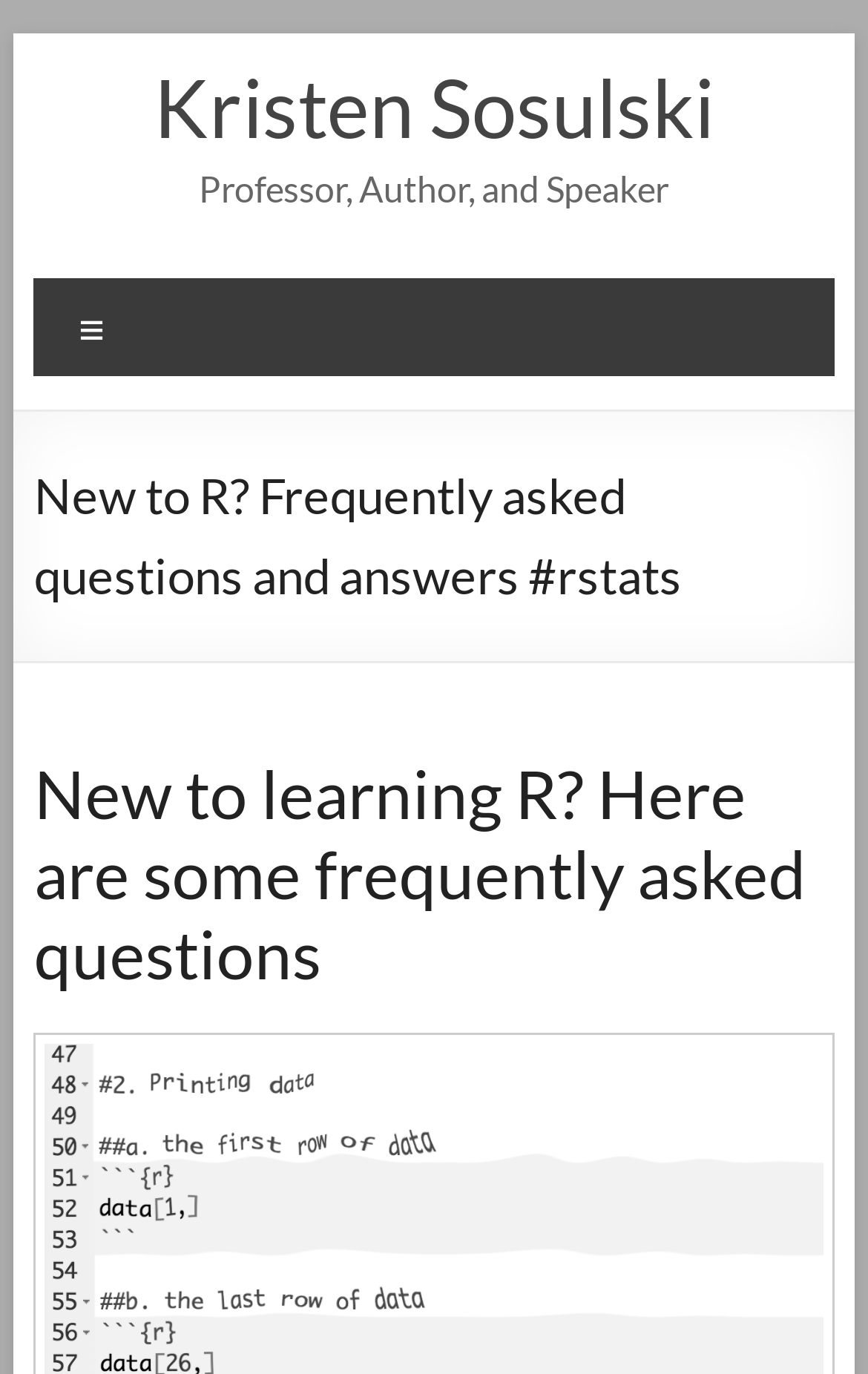Given the element description "Kristen Sosulski" in the screenshot, predict the bounding box coordinates of that UI element.

[0.177, 0.042, 0.823, 0.113]